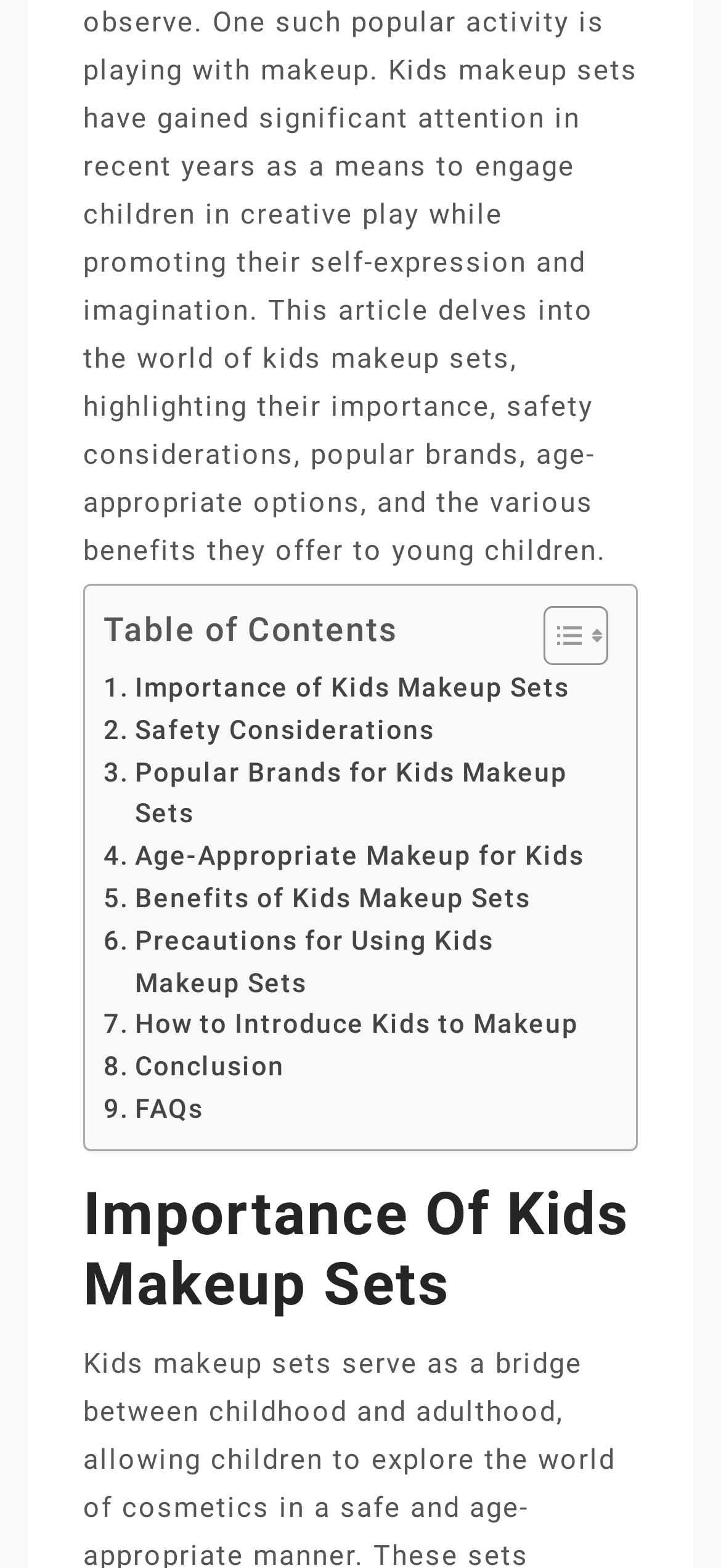Is there an image in the 'Toggle Table of Content' button?
Refer to the image and answer the question using a single word or phrase.

Yes